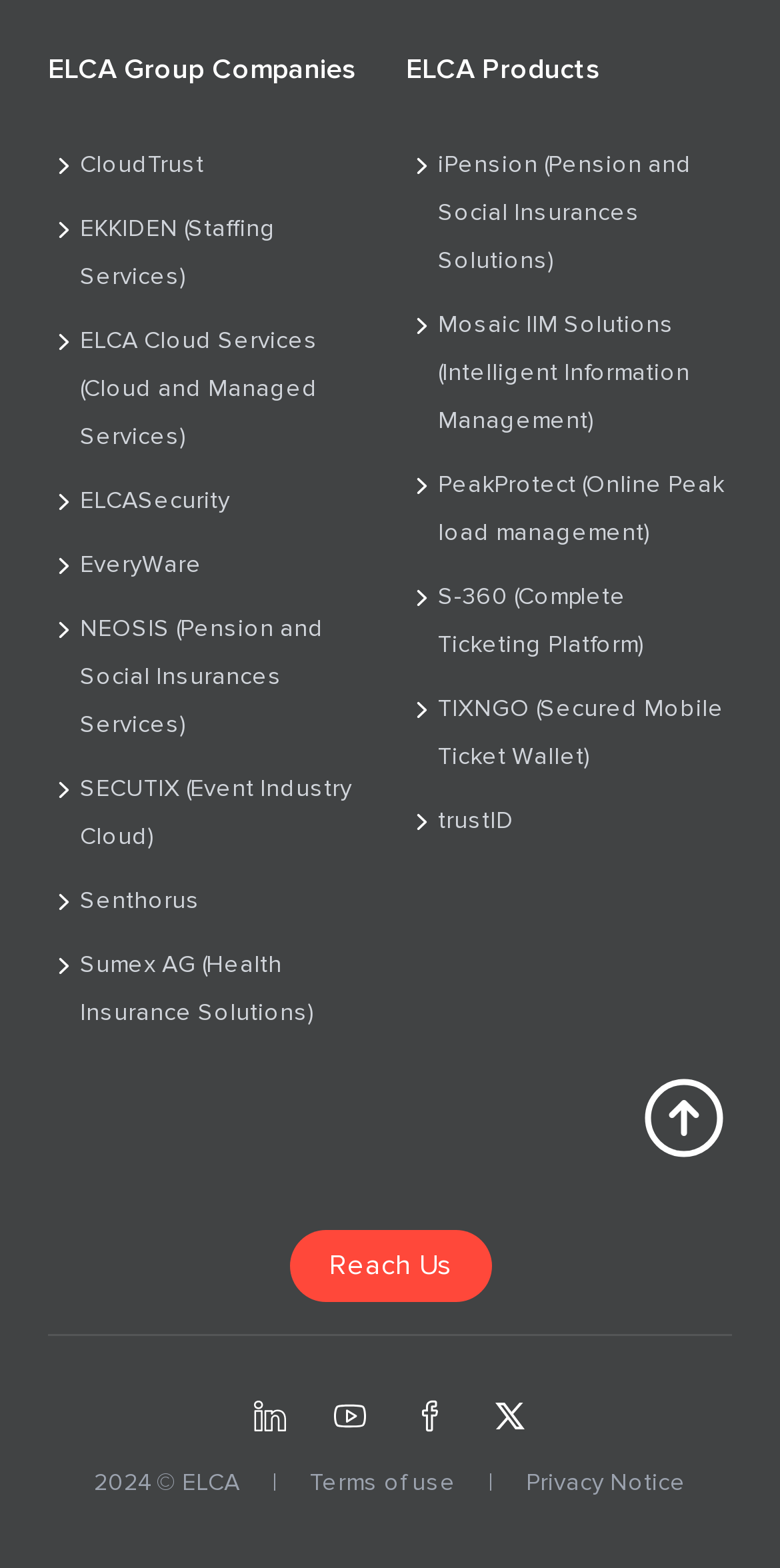What is the company name mentioned in the footer?
Carefully analyze the image and provide a detailed answer to the question.

I found the company name 'ELCA' in the footer section of the webpage, specifically in the static text element '© ELCA' with bounding box coordinates [0.192, 0.936, 0.308, 0.955].